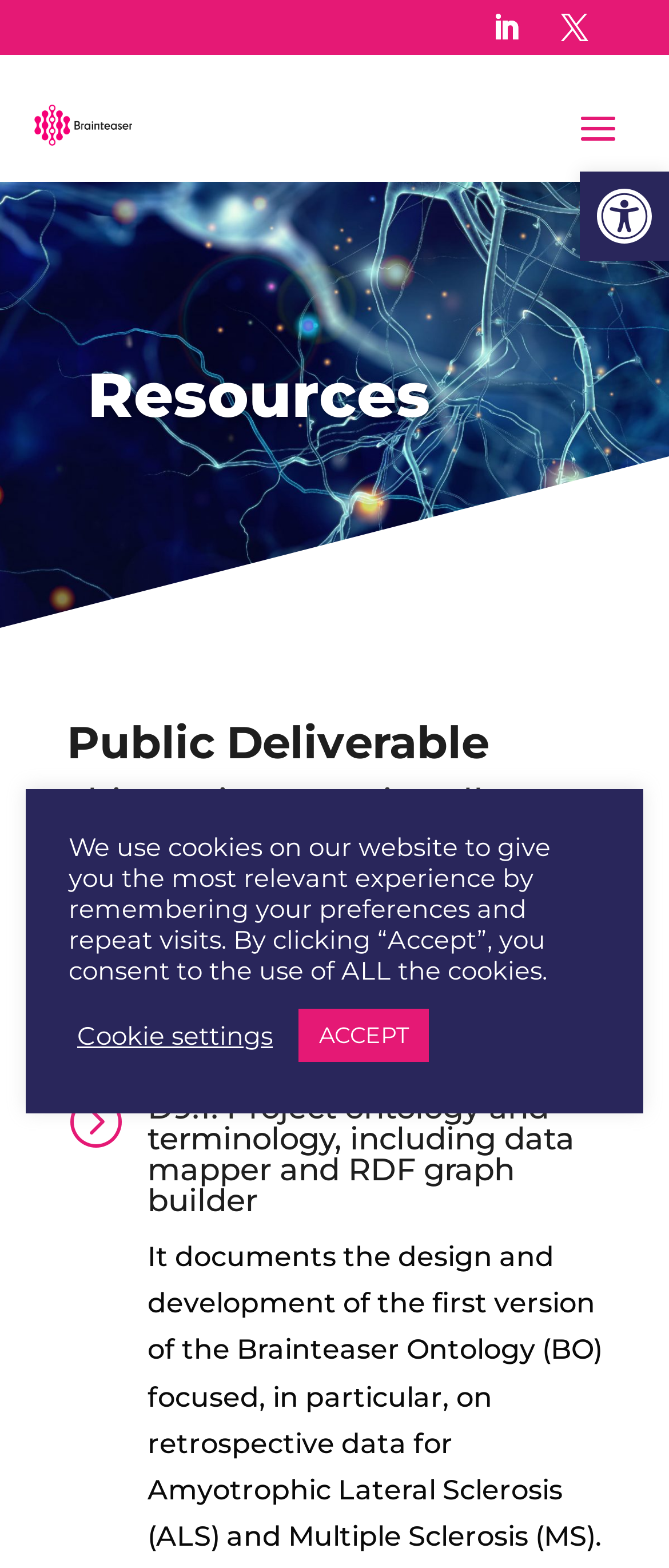What is the title of the section above 'Public Deliverable'?
Using the information presented in the image, please offer a detailed response to the question.

I looked at the layout of the webpage and found a heading 'Resources' above the 'Public Deliverable' section.